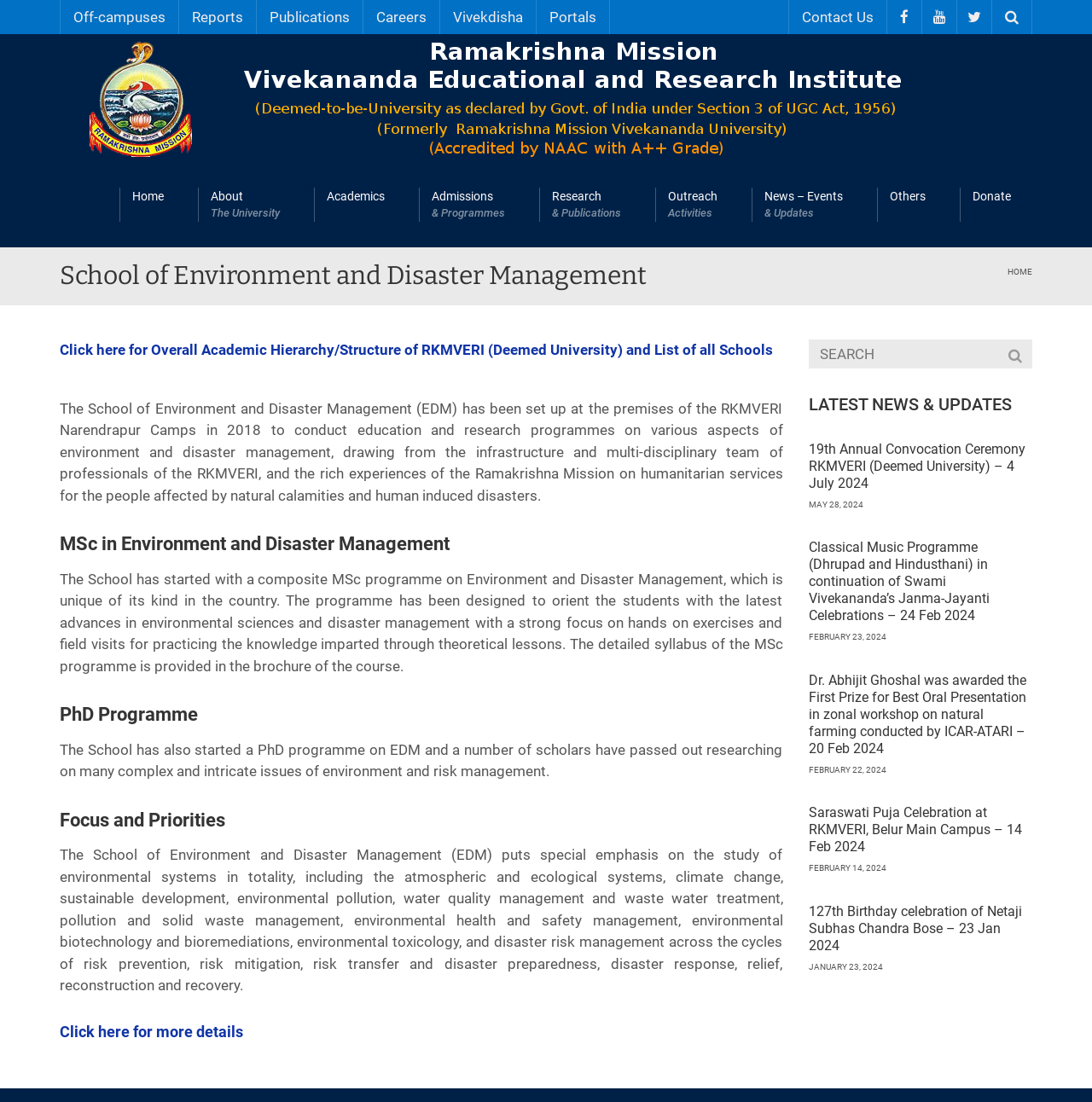What is the focus of the School of Environment and Disaster Management?
Provide an in-depth and detailed explanation in response to the question.

The focus of the School of Environment and Disaster Management can be inferred from the text under the heading 'Focus and Priorities', which mentions the study of environmental systems in totality, including atmospheric and ecological systems, climate change, sustainable development, and disaster risk management.